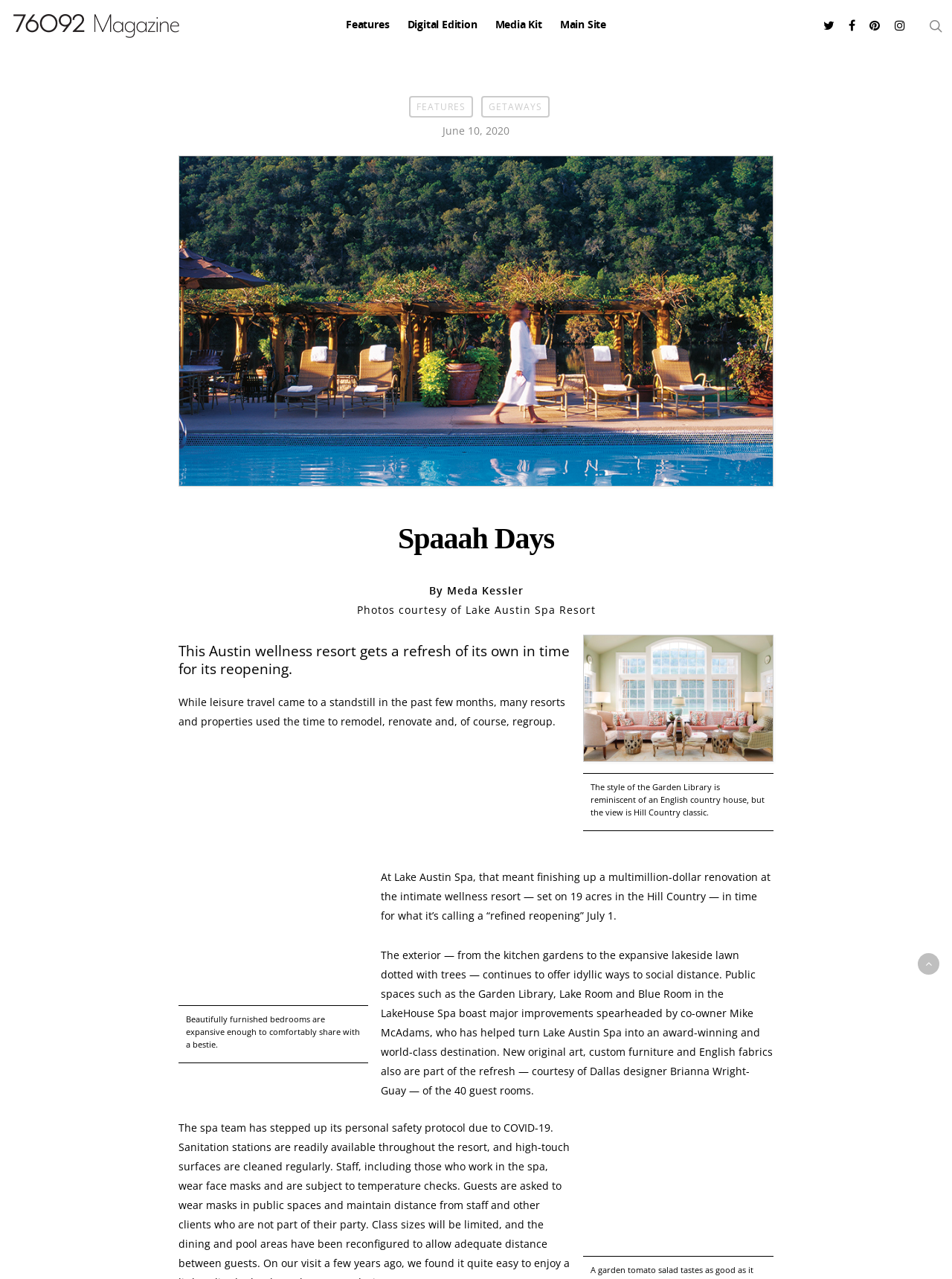Provide the bounding box coordinates, formatted as (top-left x, top-left y, bottom-right x, bottom-right y), with all values being floating point numbers between 0 and 1. Identify the bounding box of the UI element that matches the description: Media Kit

[0.52, 0.006, 0.569, 0.036]